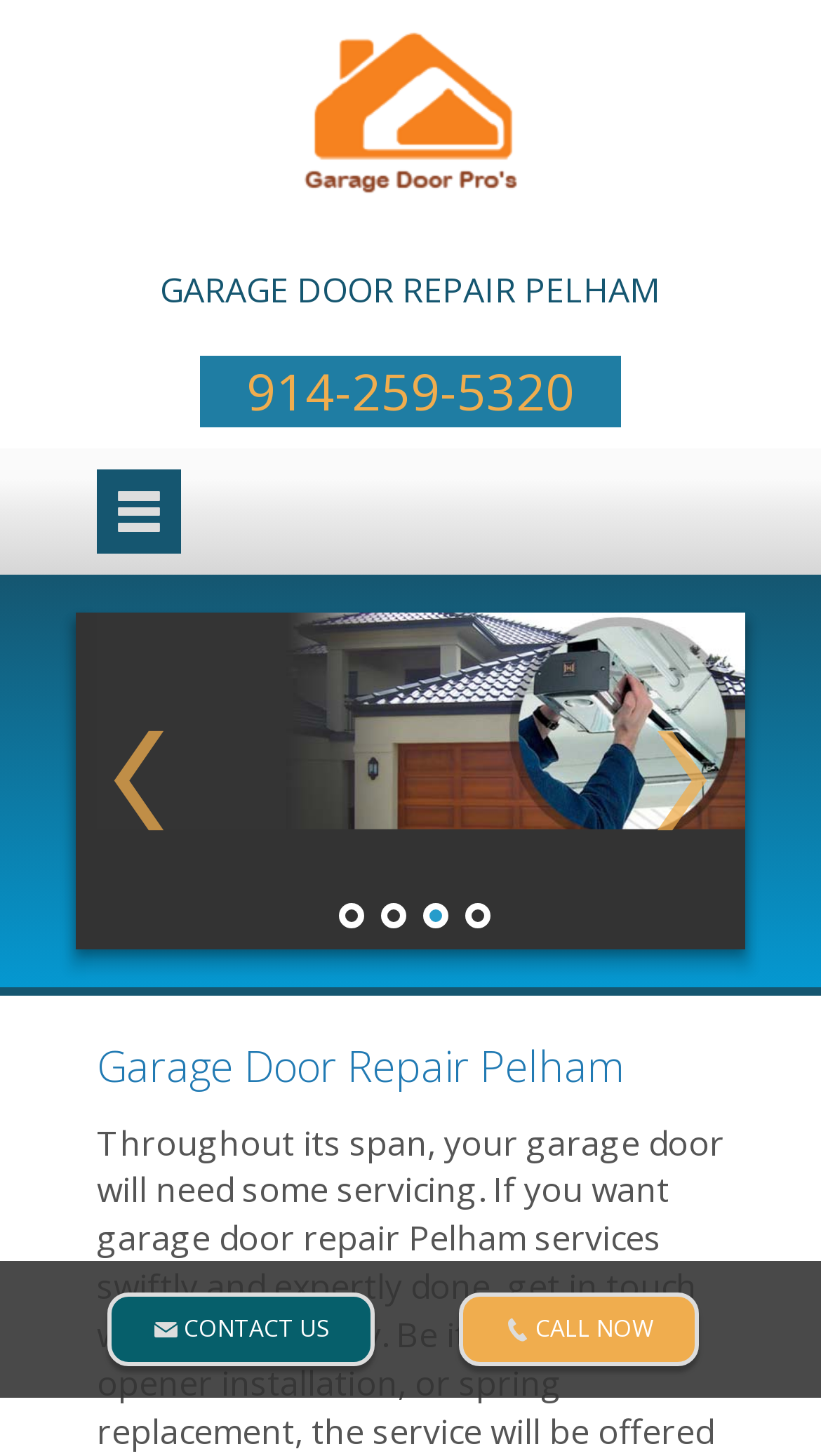Use a single word or phrase to answer the question: 
What is the main service offered by the company?

Garage door repair